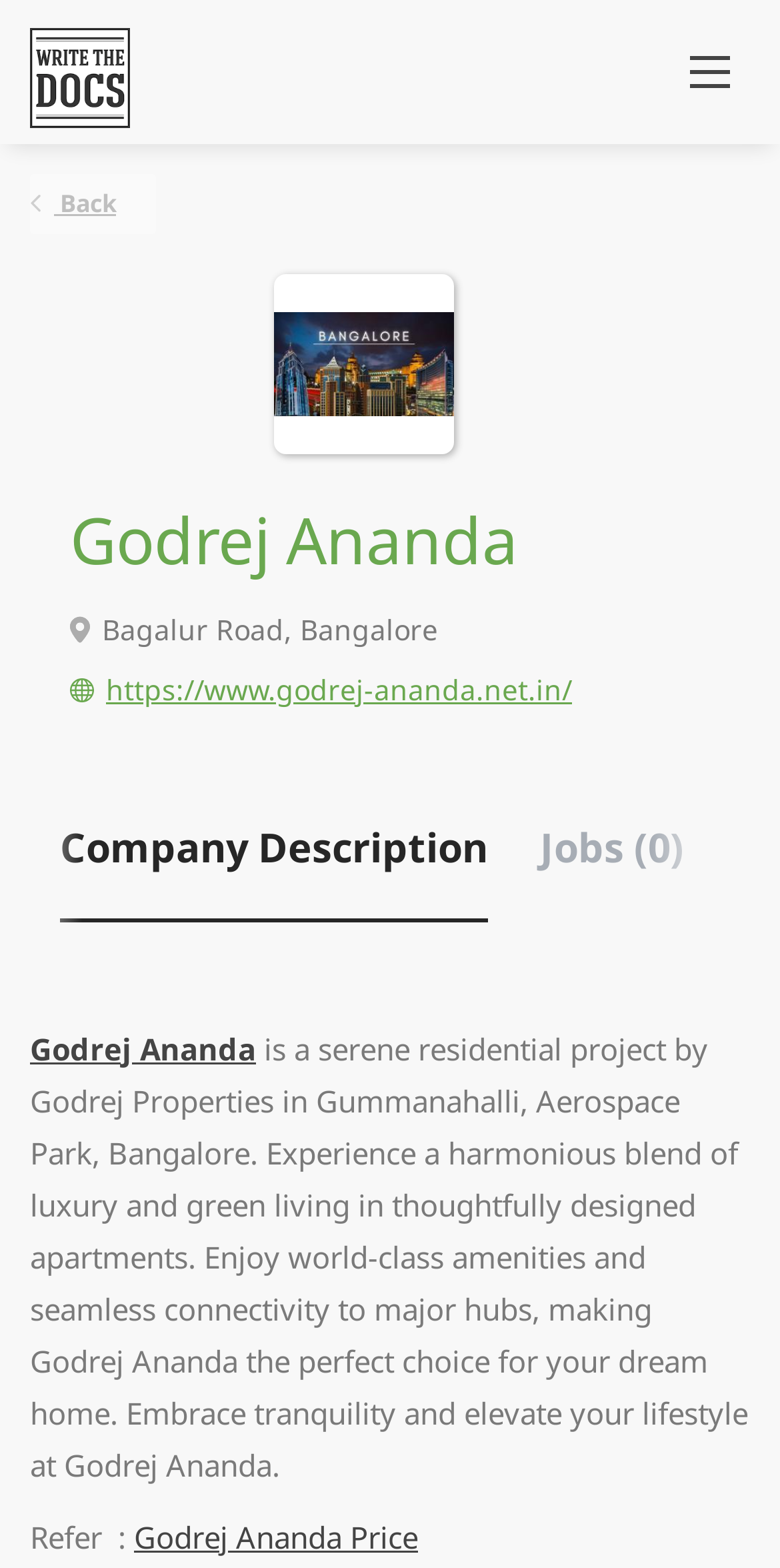How many jobs are available?
Using the image as a reference, give an elaborate response to the question.

I found the number of available jobs by looking at the tab element that says 'Jobs (0)' which indicates that there are currently no job openings.